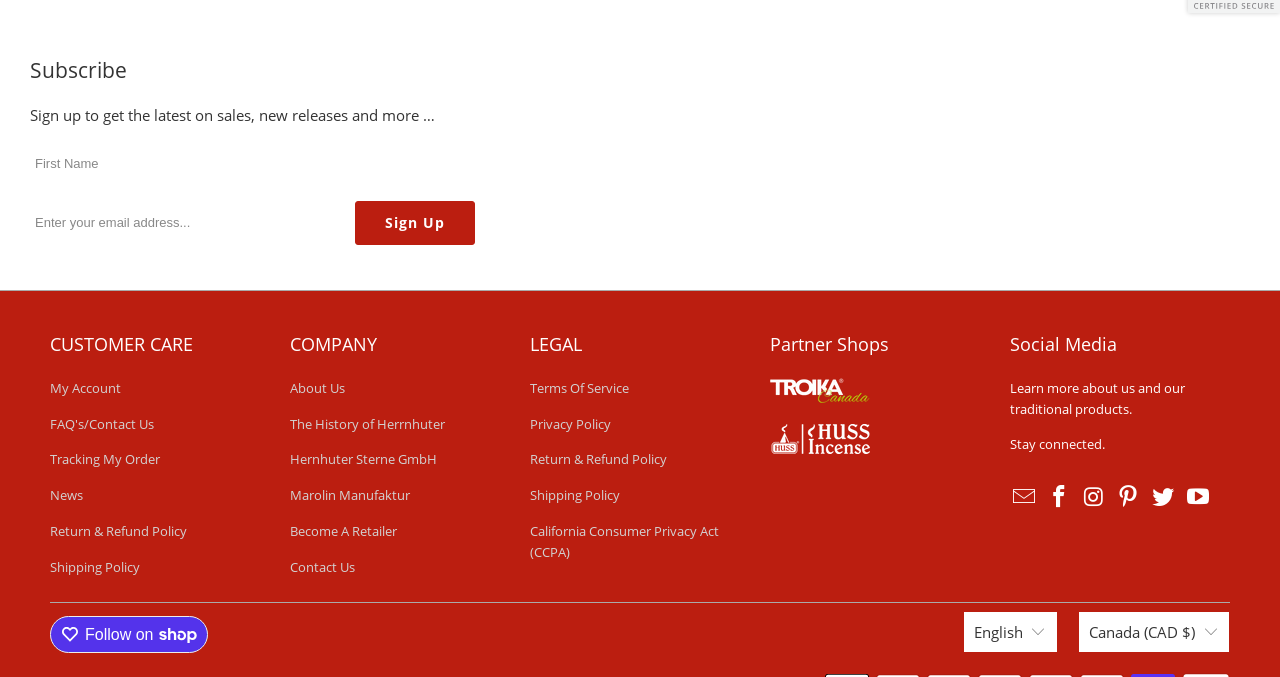Please find and report the bounding box coordinates of the element to click in order to perform the following action: "View customer care". The coordinates should be expressed as four float numbers between 0 and 1, in the format [left, top, right, bottom].

[0.039, 0.488, 0.211, 0.536]